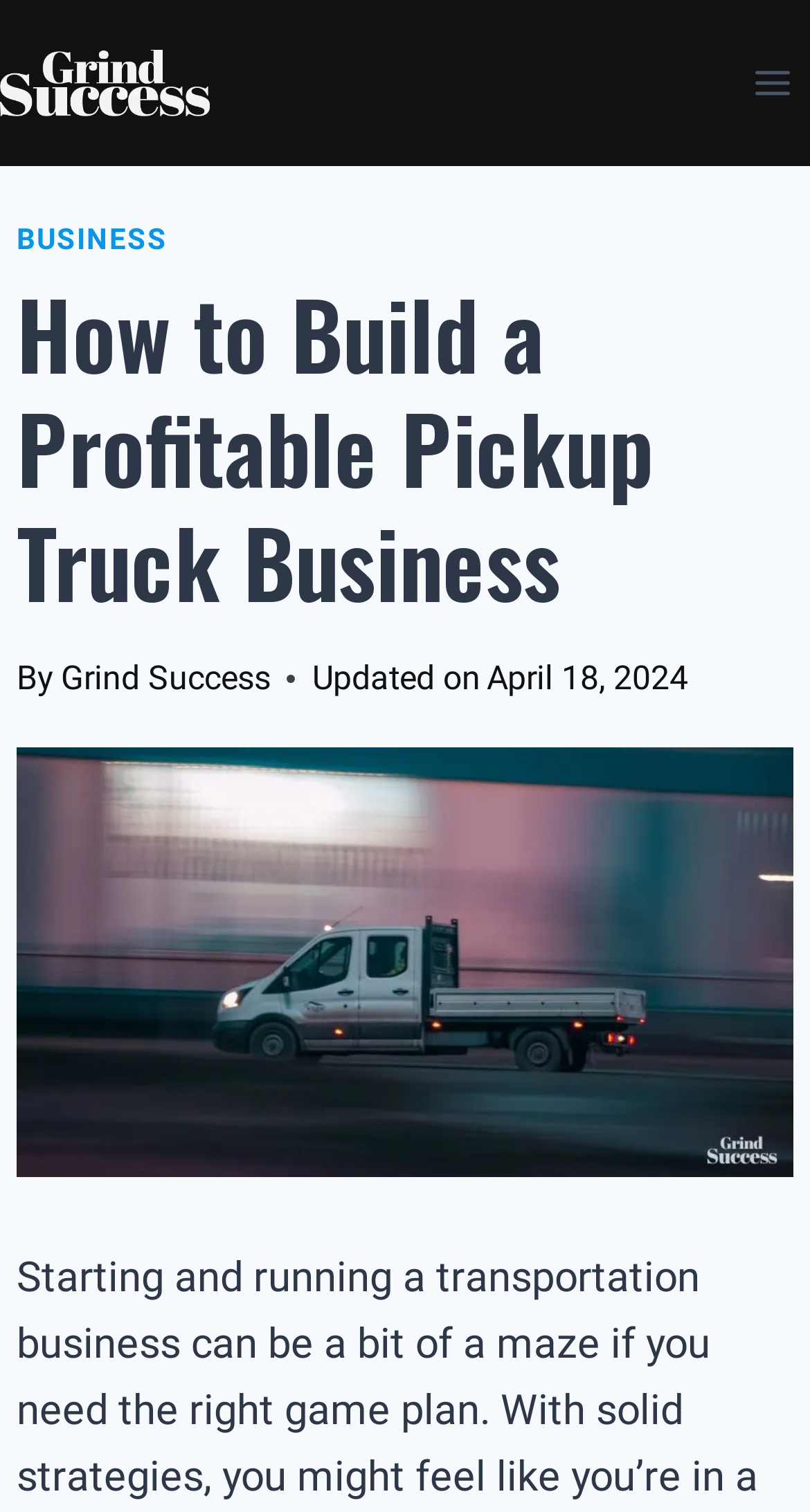Explain in detail what is displayed on the webpage.

The webpage is about building a profitable pickup truck business. At the top left, there is a link and an image, both labeled "Blog". On the top right, there is a button to open a menu. 

Below the top section, there is a header area that contains several elements. On the left, there is a link labeled "BUSINESS". Next to it, there is a heading that summarizes the main topic of the webpage, "How to Build a Profitable Pickup Truck Business". 

Below the heading, there are three lines of text. The first line starts with "By" and is followed by the author's name, "Grind Success". The second line starts with "Updated on" and is followed by the date "April 18, 2024". 

Below the text, there is a large image that is related to the topic of building a profitable pickup truck business.